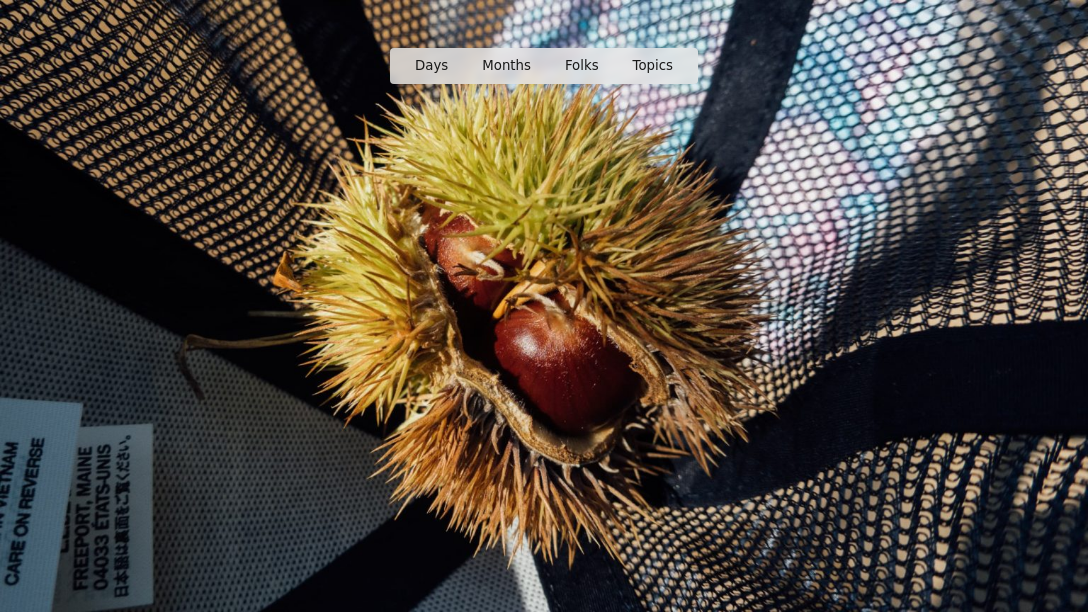What is the texture of the backdrop?
We need a detailed and exhaustive answer to the question. Please elaborate.

The caption describes the backdrop as featuring a 'textured mesh surface', which suggests a rough or woven texture.